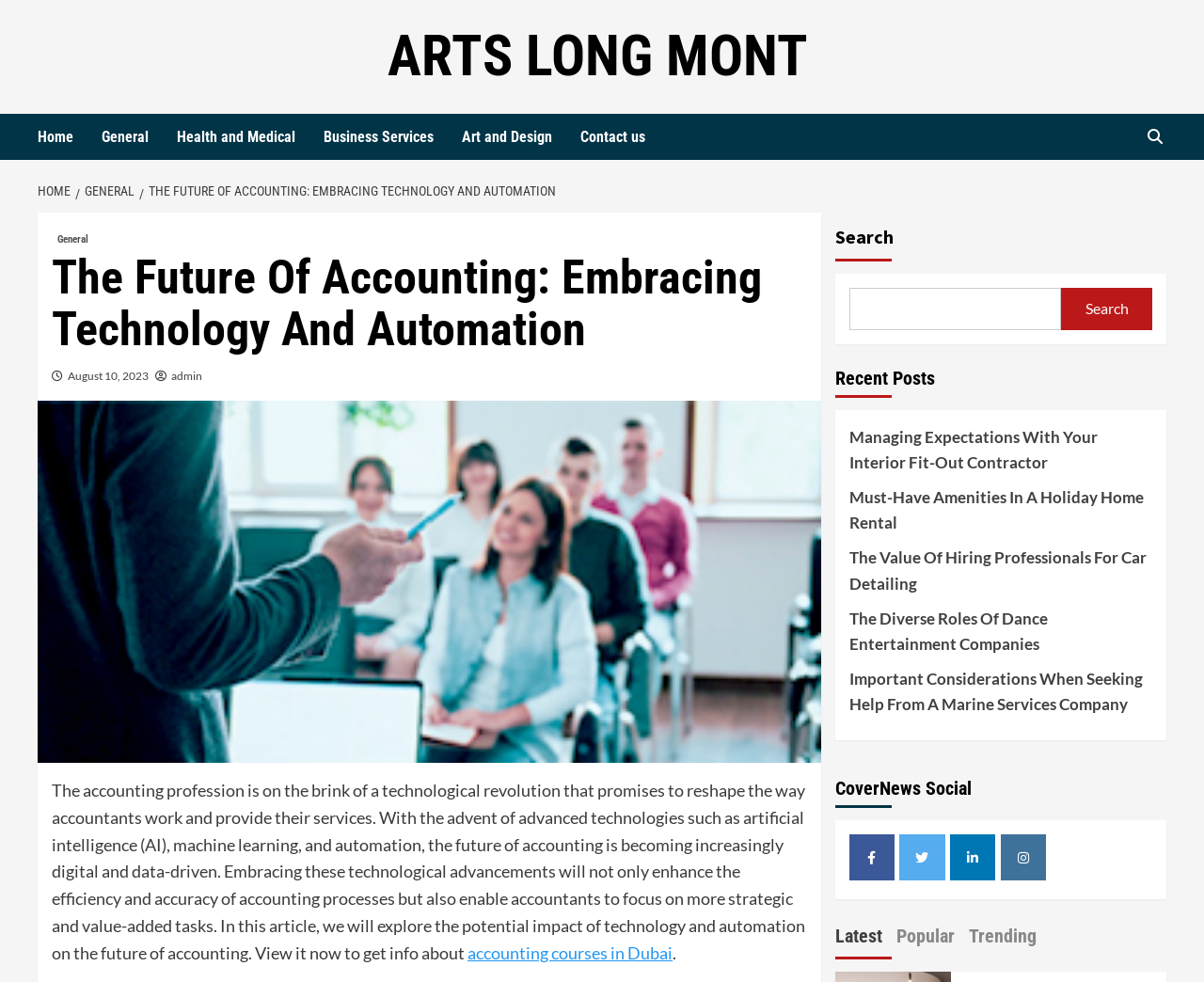Based on the visual content of the image, answer the question thoroughly: What is the text of the search button?

I looked at the search section and found the button with the text 'Search'.